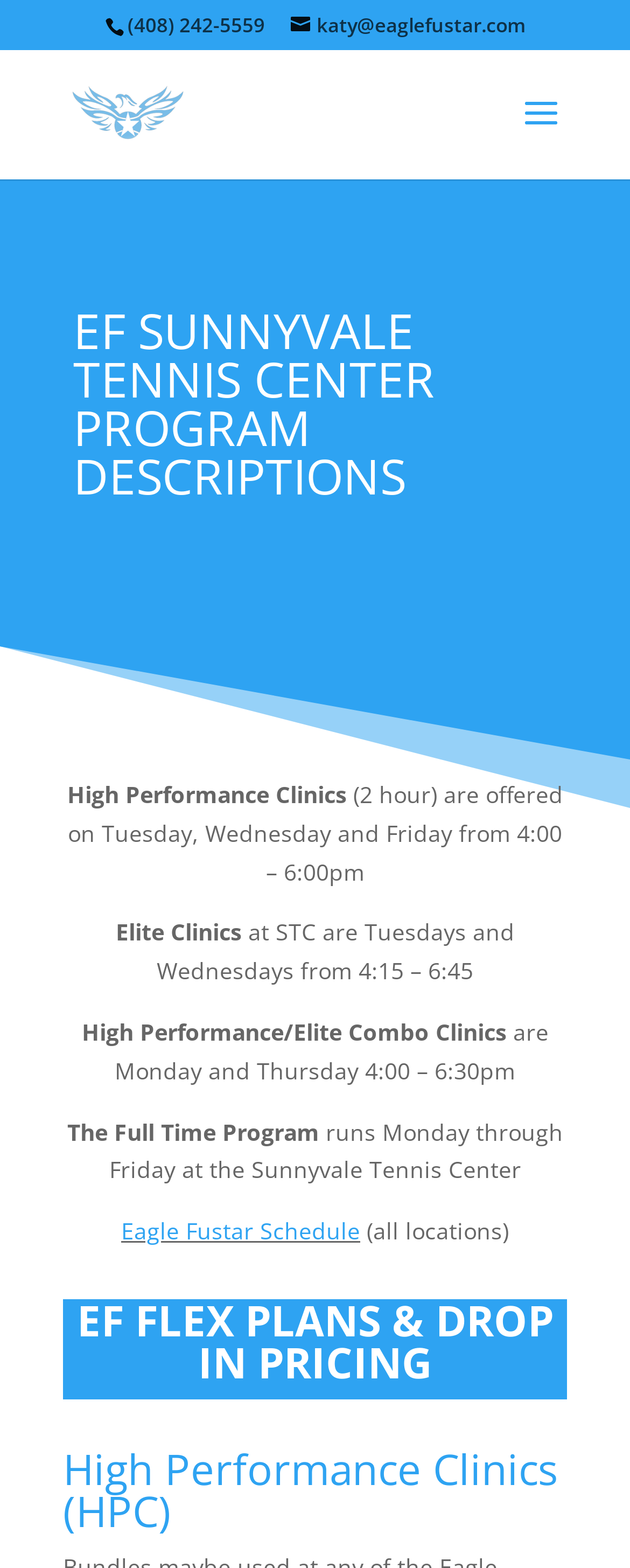Can you extract the headline from the webpage for me?

EF SUNNYVALE TENNIS CENTER PROGRAM DESCRIPTIONS